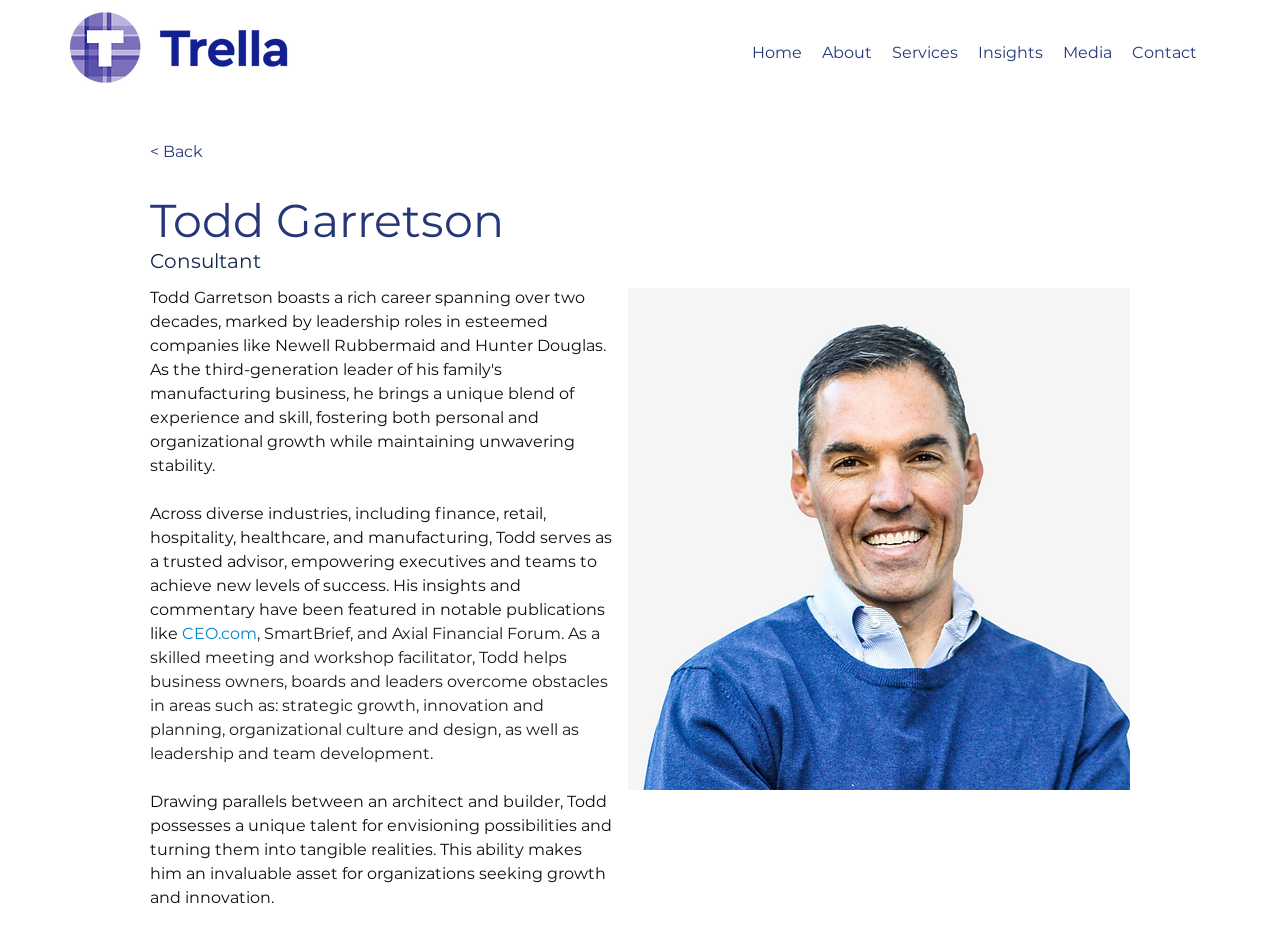What industries has Todd worked with?
Please utilize the information in the image to give a detailed response to the question.

The webpage mentions that Todd has worked across diverse industries, including 'finance, retail, hospitality, healthcare, and manufacturing', as stated in the StaticText element with bounding box coordinates [0.117, 0.541, 0.481, 0.691].